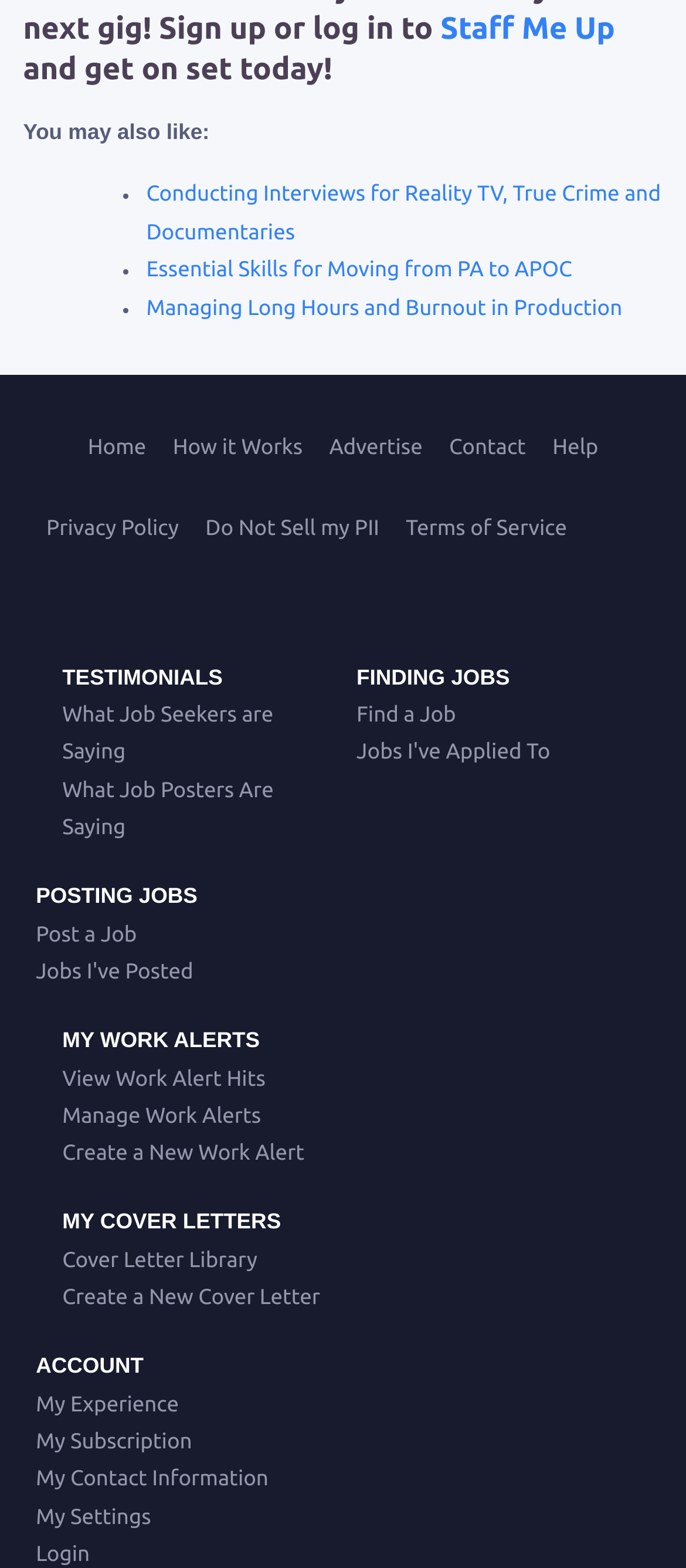Could you find the bounding box coordinates of the clickable area to complete this instruction: "find a job"?

[0.52, 0.449, 0.665, 0.464]